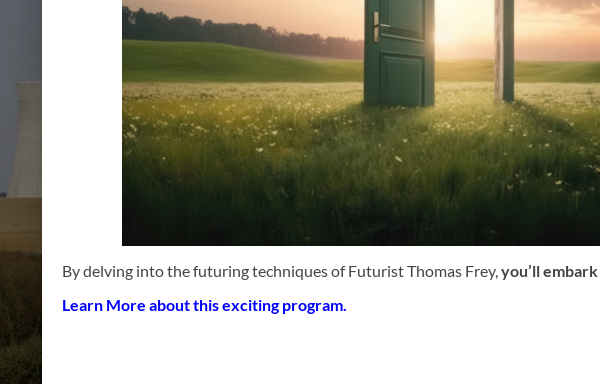Elaborate on the various elements present in the image.

The image features an ethereal landscape showcasing an open door standing amidst a lush green field, symbolizing new opportunities and possibilities. The door, framed by soft light, leads towards an expansive horizon that invites exploration and discovery. This visual encapsulates the essence of futurism, aligning with the concept of delving into innovative techniques that can unlock potential and ignite success. Below the image, text invites viewers to engage further with an exciting program led by Futurist Thomas Frey, promising an enlightening journey into the future.